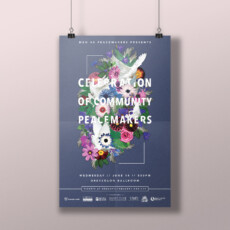Give a thorough explanation of the image.

The image features a vibrant poster titled "Celebration of Community Peacemakers," designed for an event organized by Men As Peacemakers, a nonprofit based in Duluth, MN. The poster showcases a beautiful floral arrangement intertwined with a dove, symbolizing peace and community connection. Its prominent text emphasizes the celebration of peacemakers within the community. The event is scheduled for Wednesday, June 21, at 5:30 pm, and is held at the Duluth Depot, inviting participants to engage in community-building efforts that address violence prevention. The colors and design elements reflect creativity and a commitment to promoting social change through collaborative efforts.